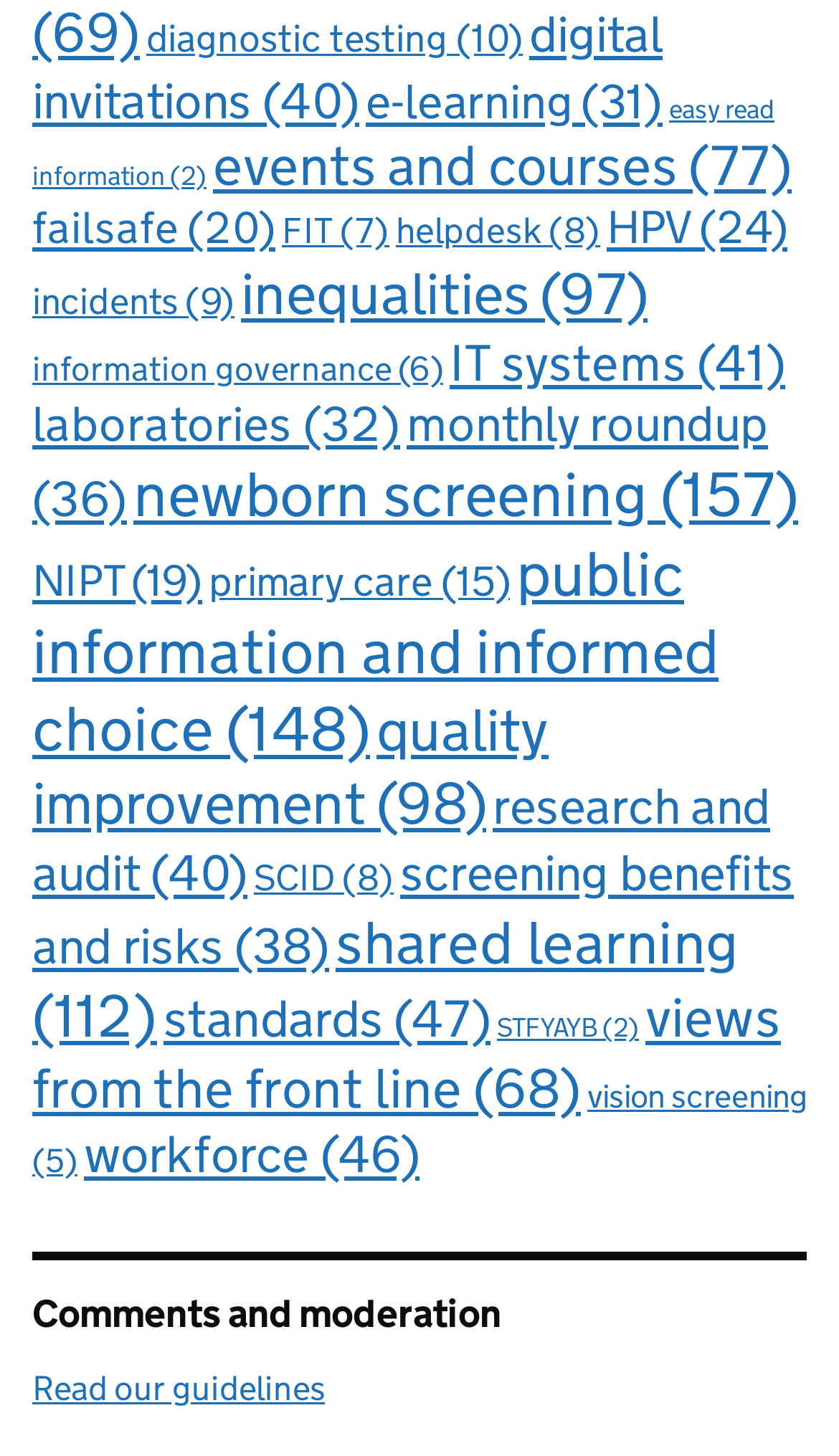Identify the bounding box coordinates for the region to click in order to carry out this instruction: "Learn about newborn screening". Provide the coordinates using four float numbers between 0 and 1, formatted as [left, top, right, bottom].

[0.159, 0.313, 0.951, 0.367]